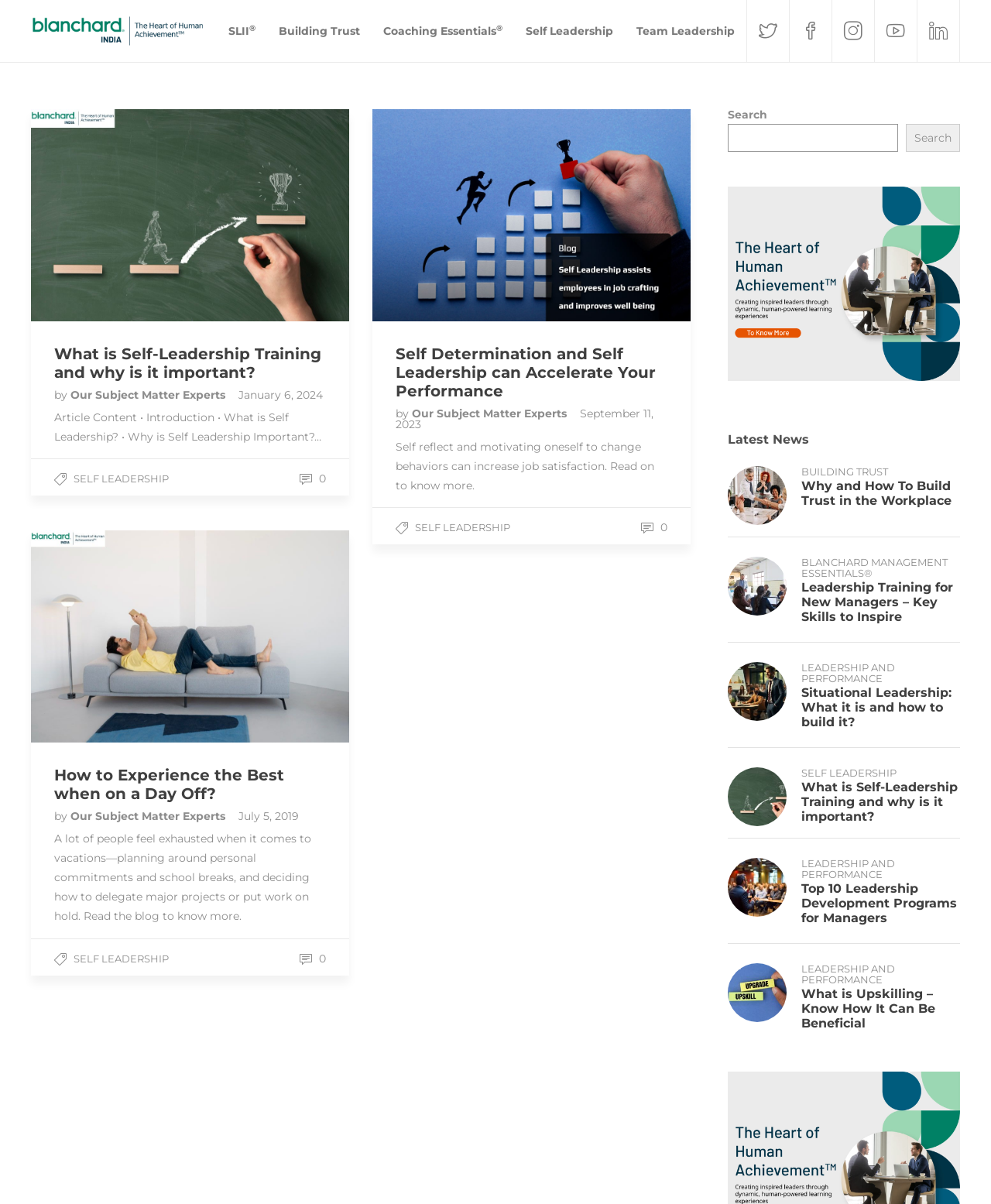What is the purpose of the search box?
Look at the screenshot and give a one-word or phrase answer.

To search the website